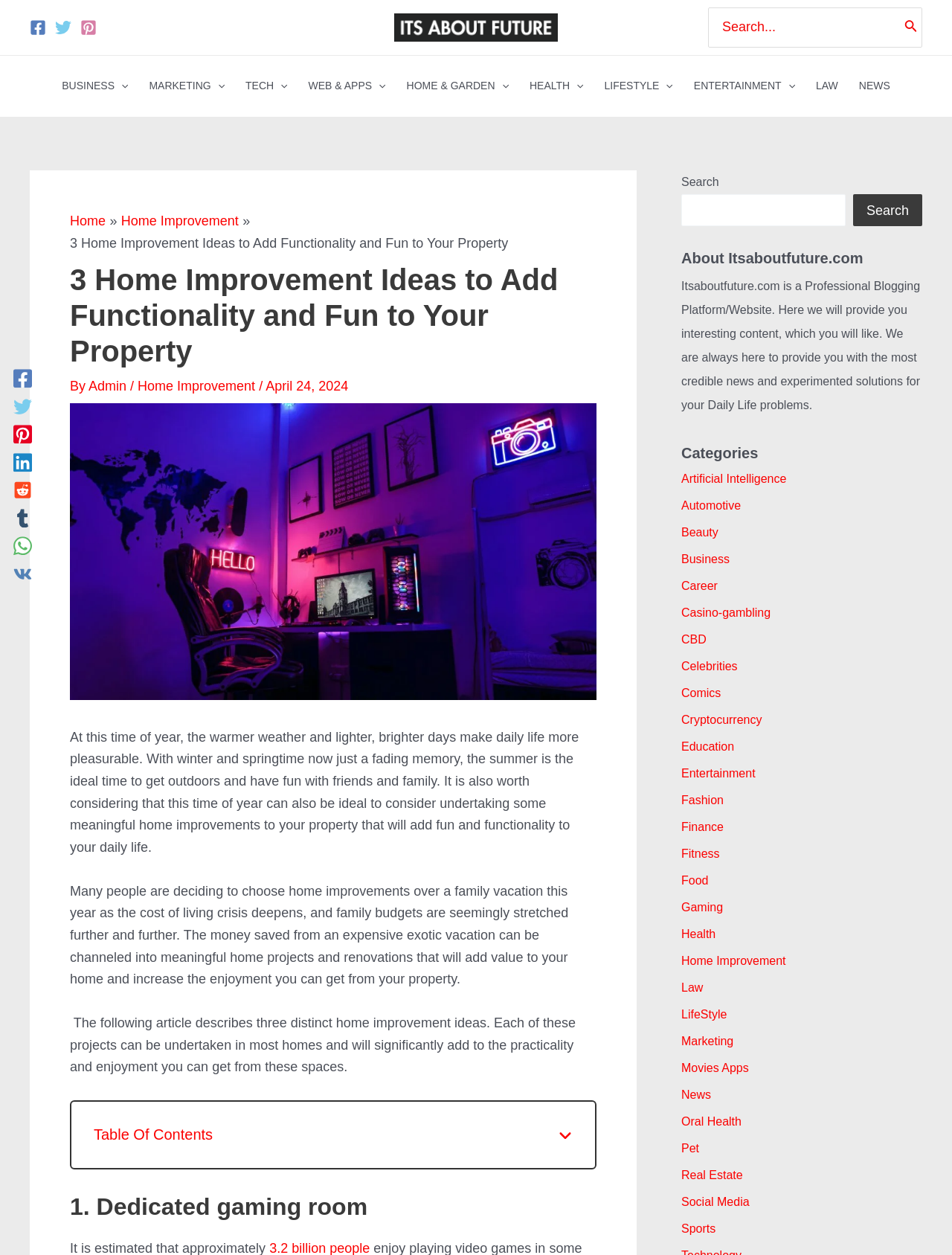Select the bounding box coordinates of the element I need to click to carry out the following instruction: "Toggle the BUSINESS menu".

[0.054, 0.044, 0.146, 0.092]